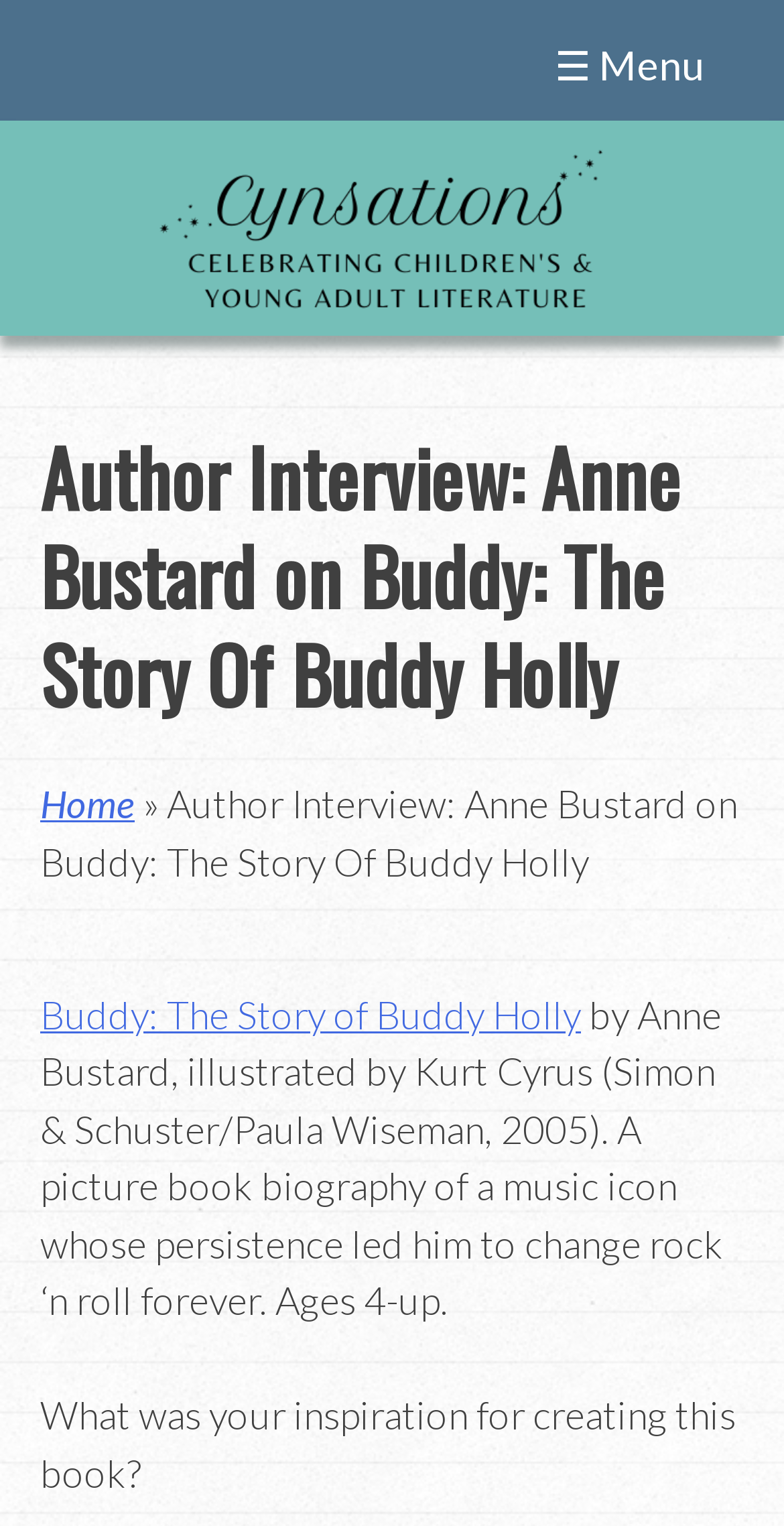Reply to the question with a single word or phrase:
What is the topic of the interview?

Buddy Holly